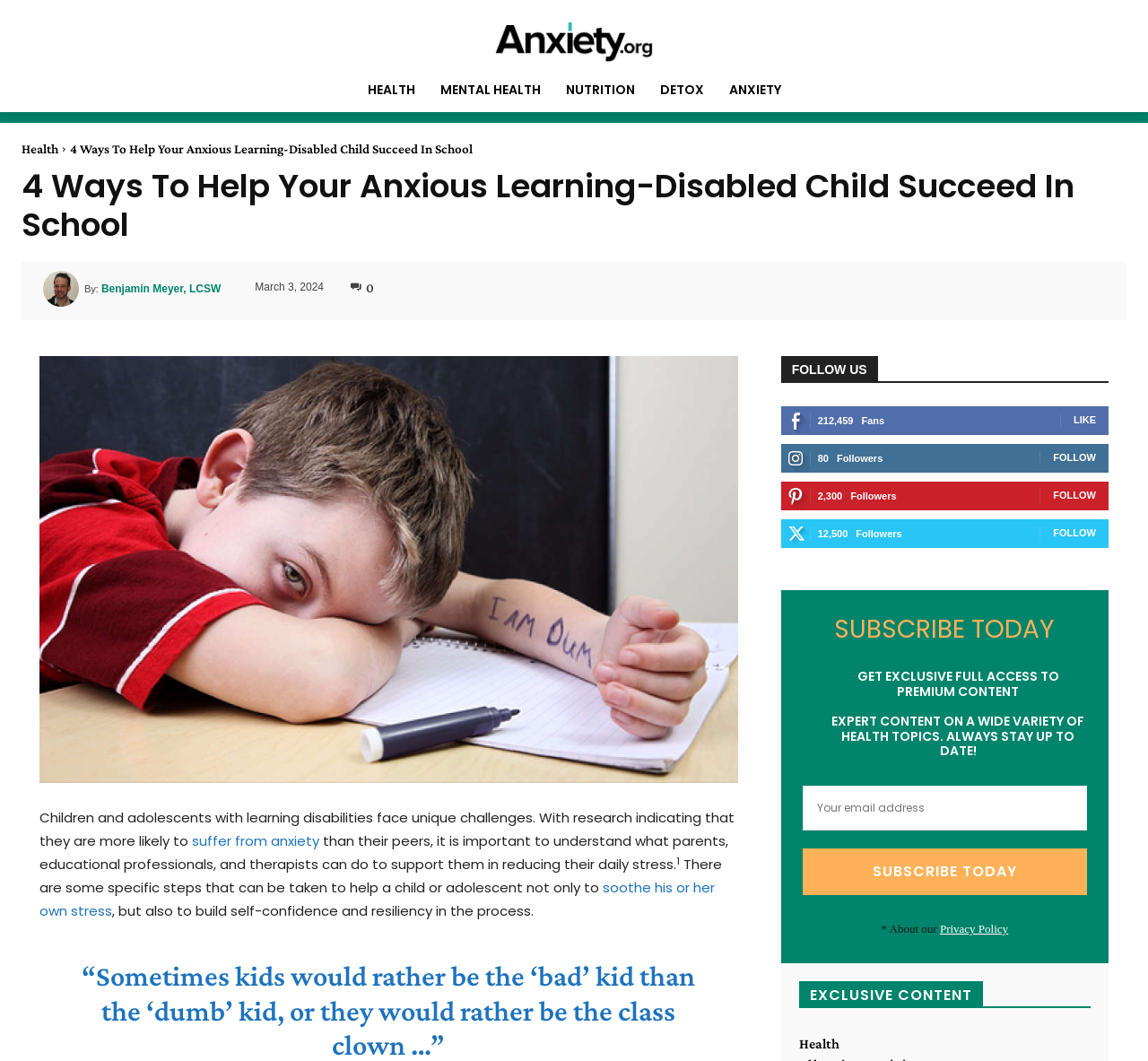What is the benefit of following the website?
Based on the image, answer the question with a single word or brief phrase.

Exclusive access to premium content